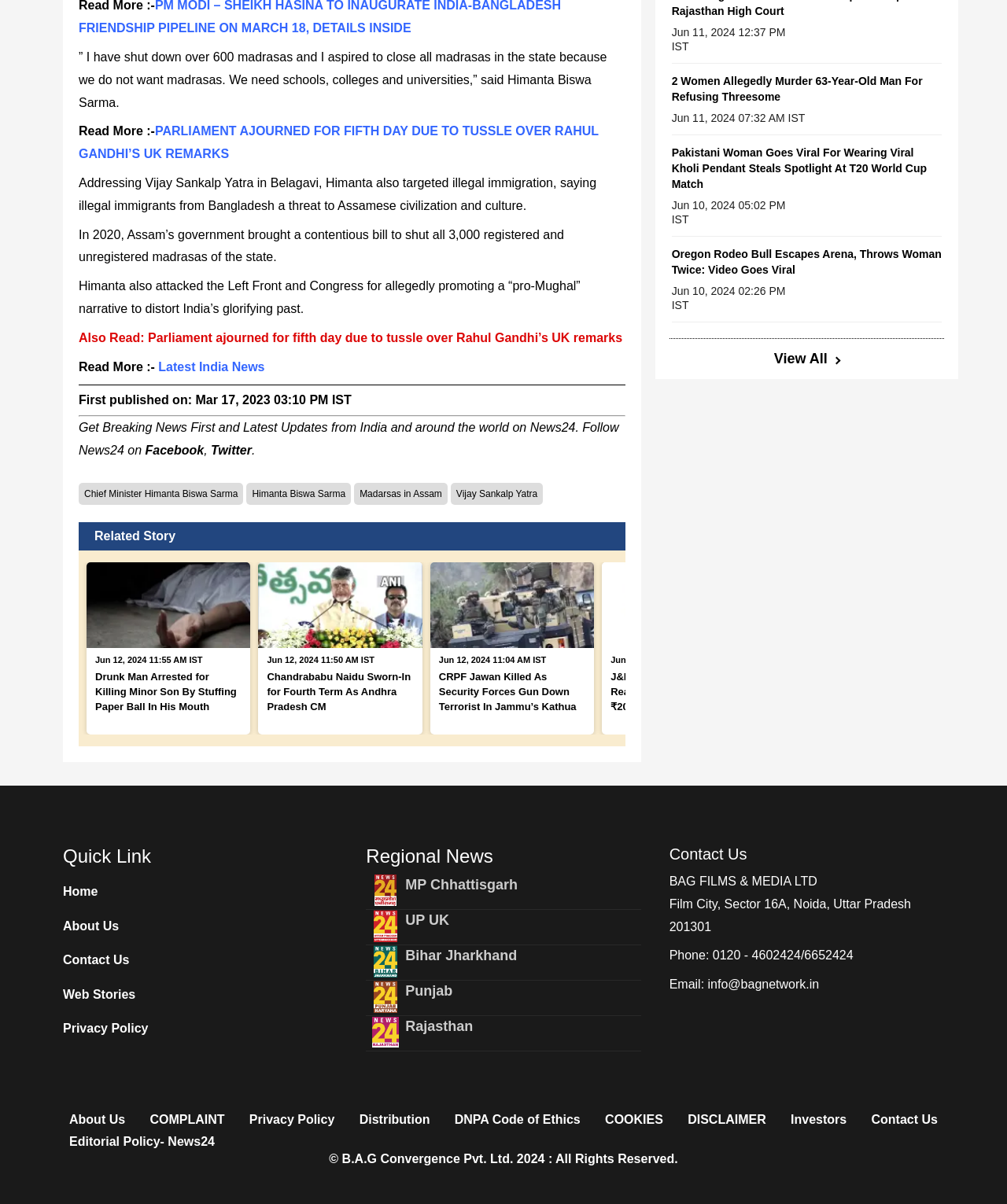Can you find the bounding box coordinates for the UI element given this description: "View All"? Provide the coordinates as four float numbers between 0 and 1: [left, top, right, bottom].

[0.769, 0.291, 0.833, 0.305]